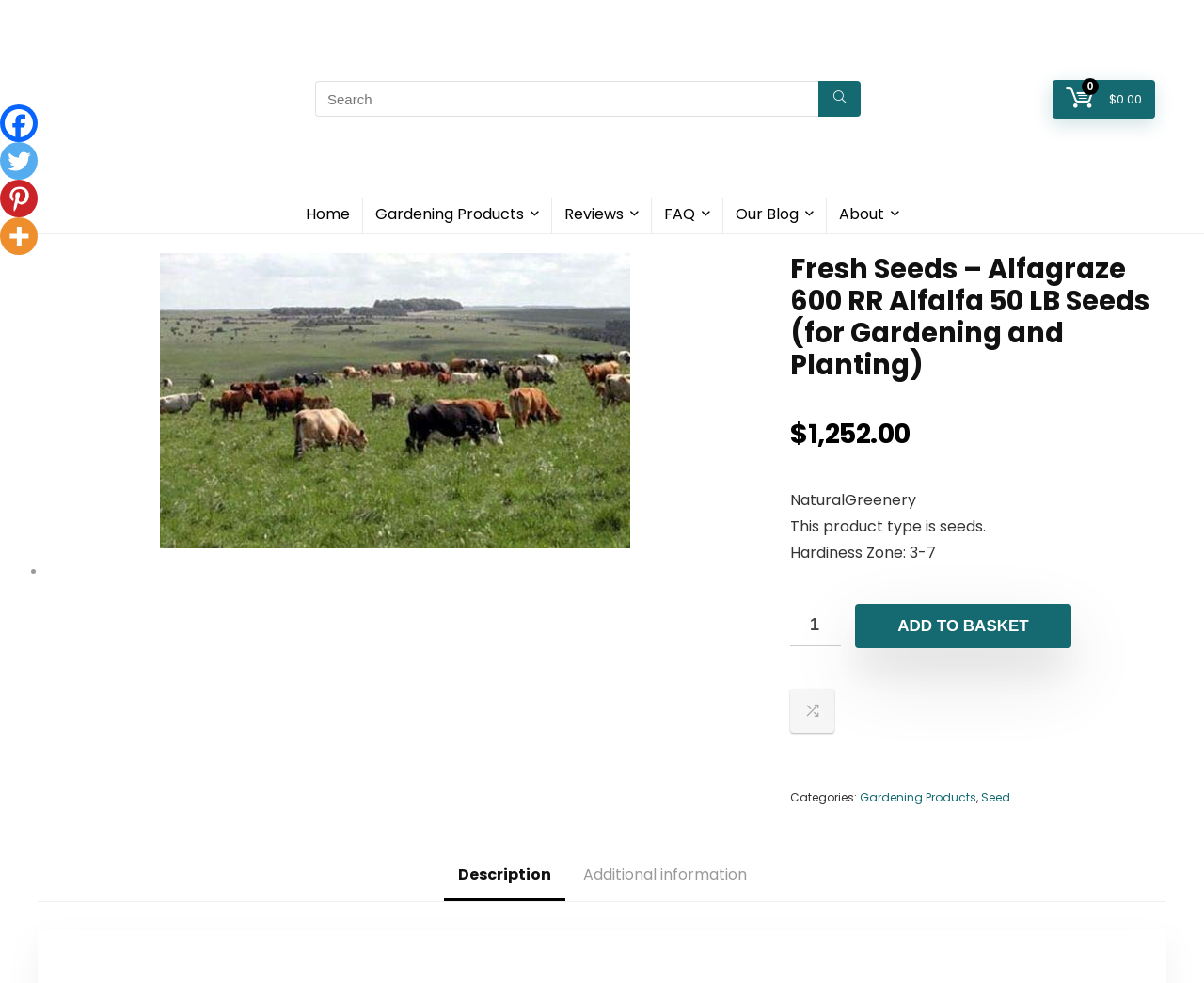Refer to the screenshot and give an in-depth answer to this question: What is the product name?

I found the product name by looking at the heading element on the webpage, which is 'Fresh Seeds – Alfagraze 600 RR Alfalfa 50 LB Seeds (for Gardening and Planting)'. This heading is likely to be the product name.